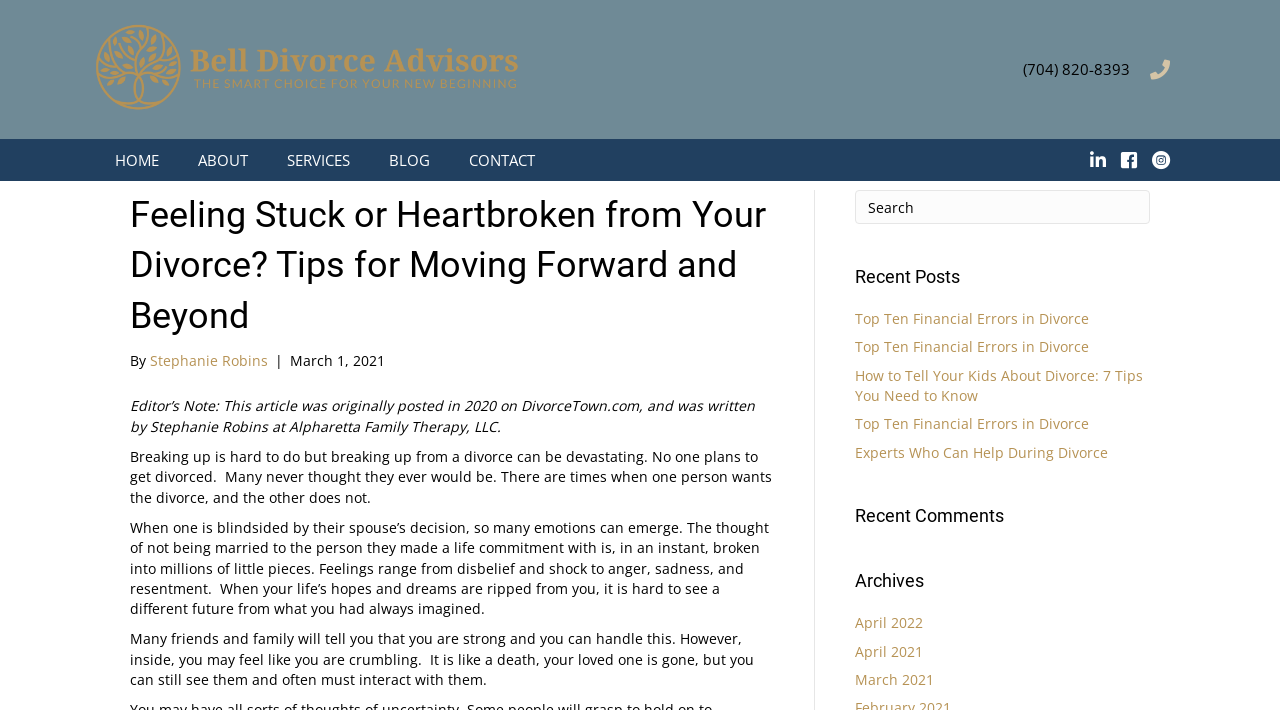Provide the bounding box coordinates for the area that should be clicked to complete the instruction: "Read the blog post".

[0.102, 0.268, 0.605, 0.481]